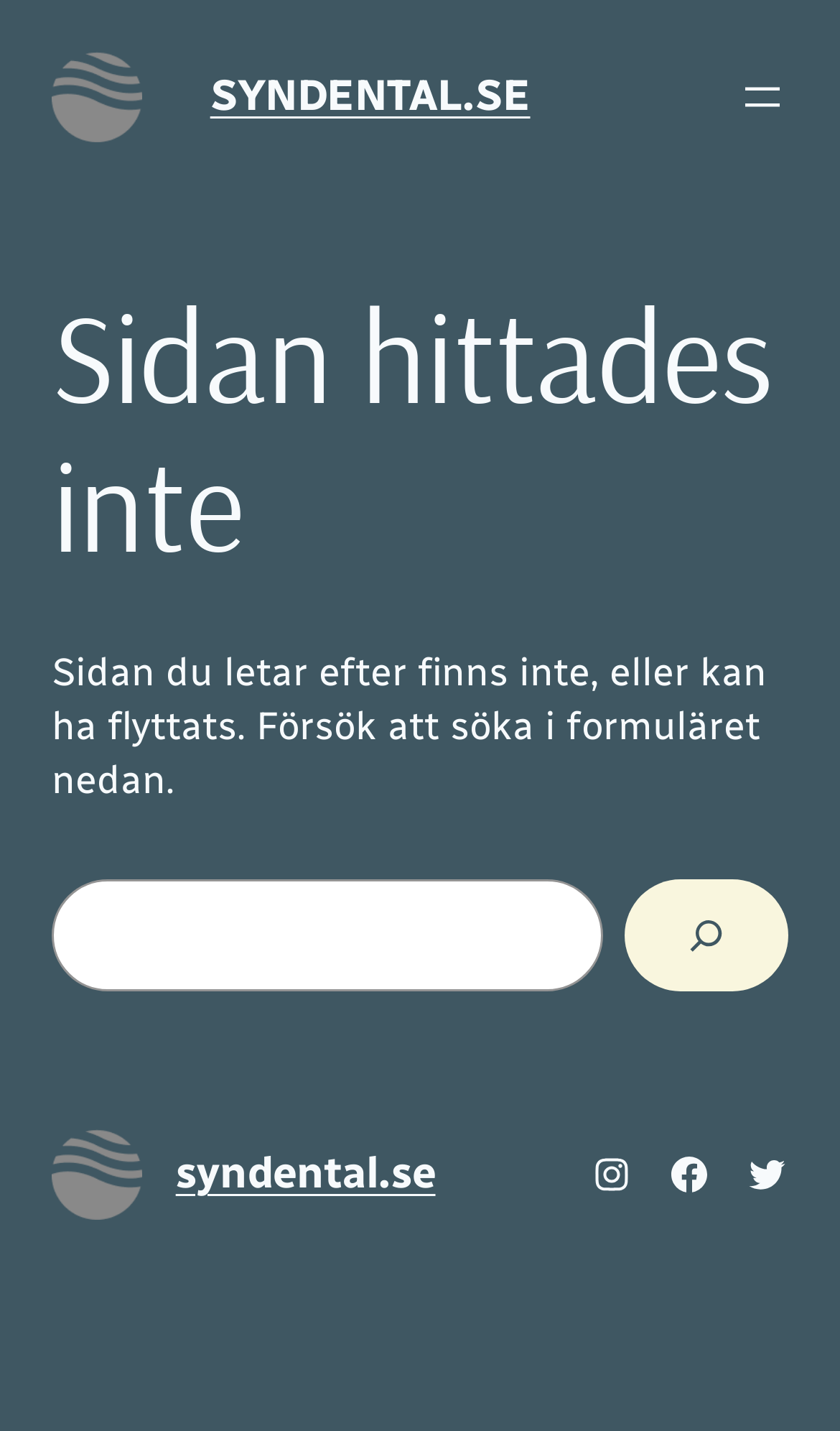Offer an in-depth caption of the entire webpage.

The webpage appears to be a 404 error page, indicating that the requested page was not found. At the top left corner, there is a link to "syndental.se" accompanied by a small image. Next to it, there is a larger heading "SYNDENTAL.SE" with a link to the same URL. 

On the top right corner, there is a navigation menu with a button labeled "Öppna meny" (Open menu) that has a popup dialog. 

The main content area is divided into two sections. The top section has a heading "Sidan hittades inte" (Page not found) and a paragraph of text explaining that the requested page was not found and suggesting to search using the form below. 

Below this text, there is a search form with a label "Sök" (Search), a search box, and a search button accompanied by a small image. The search button is located at the right end of the search form.

At the bottom of the page, there is a section with links to "syndental.se" accompanied by a small image, a heading "syndental.se", and links to social media platforms such as Instagram, Facebook, and Twitter.